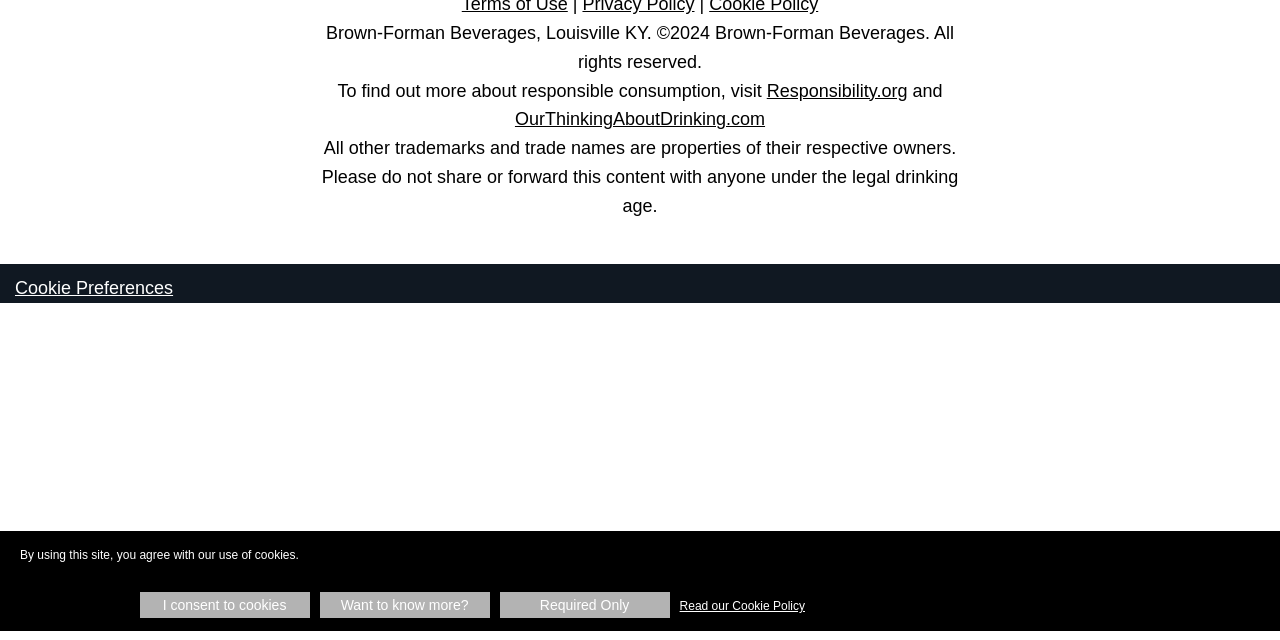Determine the bounding box for the described HTML element: "Read our Cookie Policy". Ensure the coordinates are four float numbers between 0 and 1 in the format [left, top, right, bottom].

[0.527, 0.925, 0.633, 0.971]